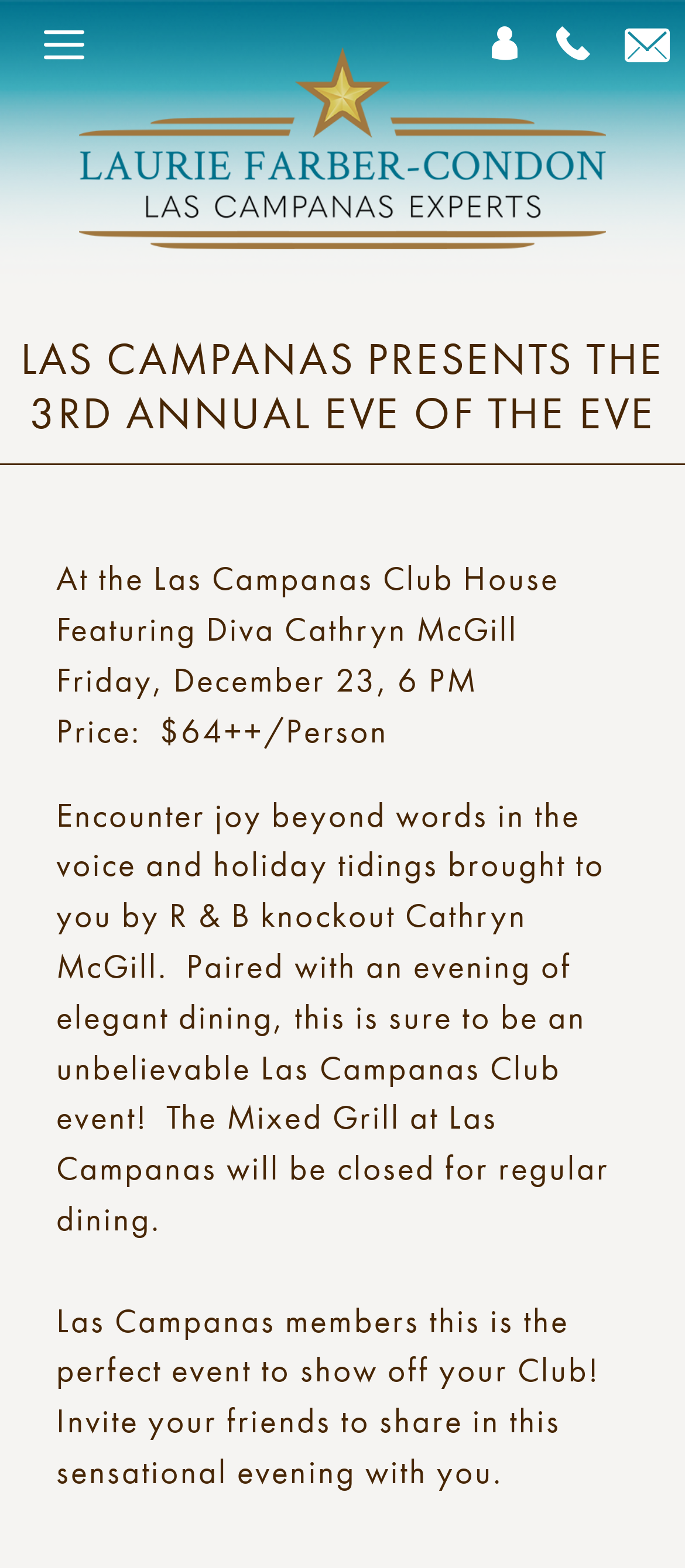Find the bounding box coordinates for the HTML element described in this sentence: "alt="Las Campanas Experts"". Provide the coordinates as four float numbers between 0 and 1, in the format [left, top, right, bottom].

[0.042, 0.03, 0.958, 0.159]